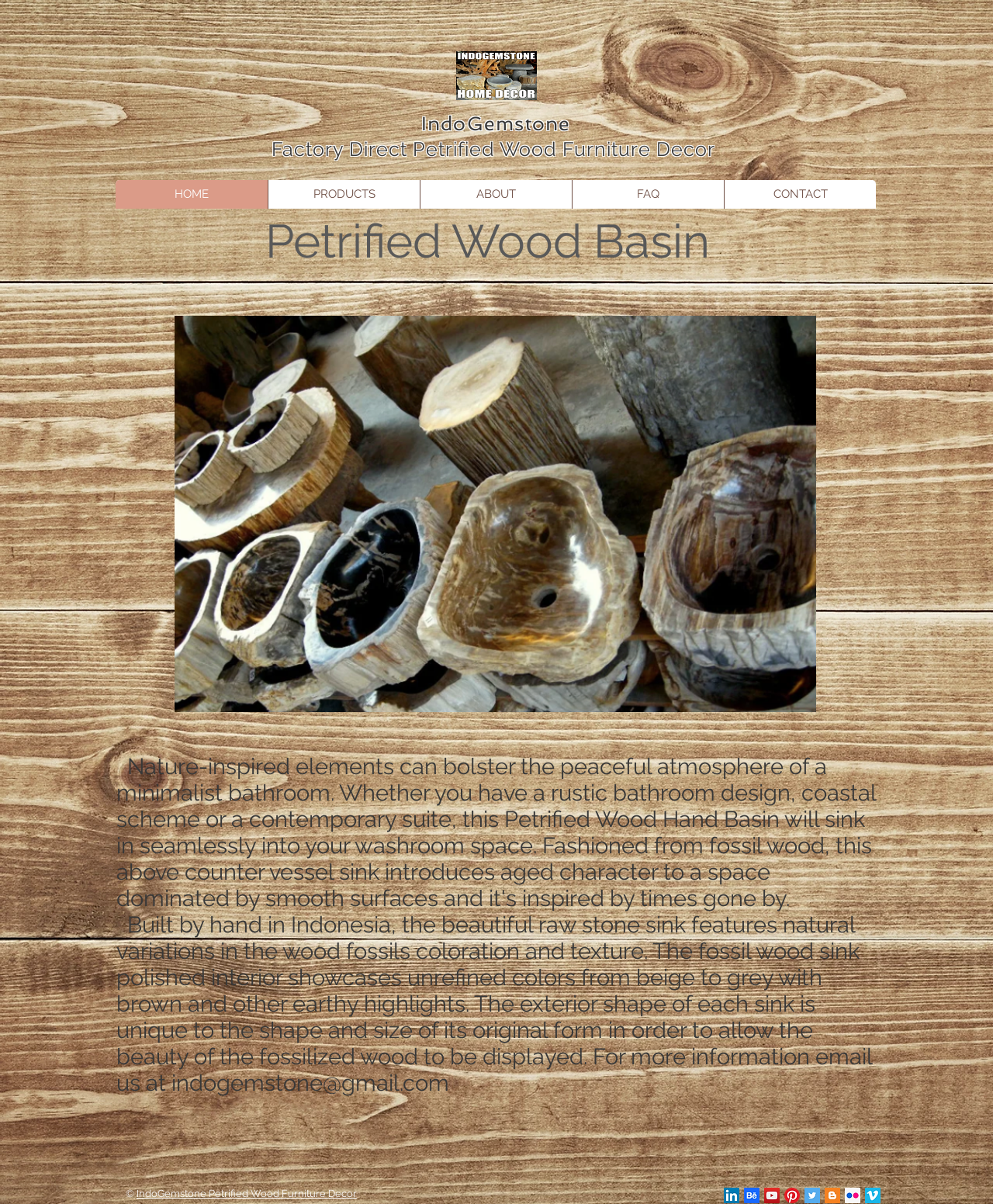Find and indicate the bounding box coordinates of the region you should select to follow the given instruction: "Visit IndoGemstone's LinkedIn page".

[0.729, 0.986, 0.745, 0.999]